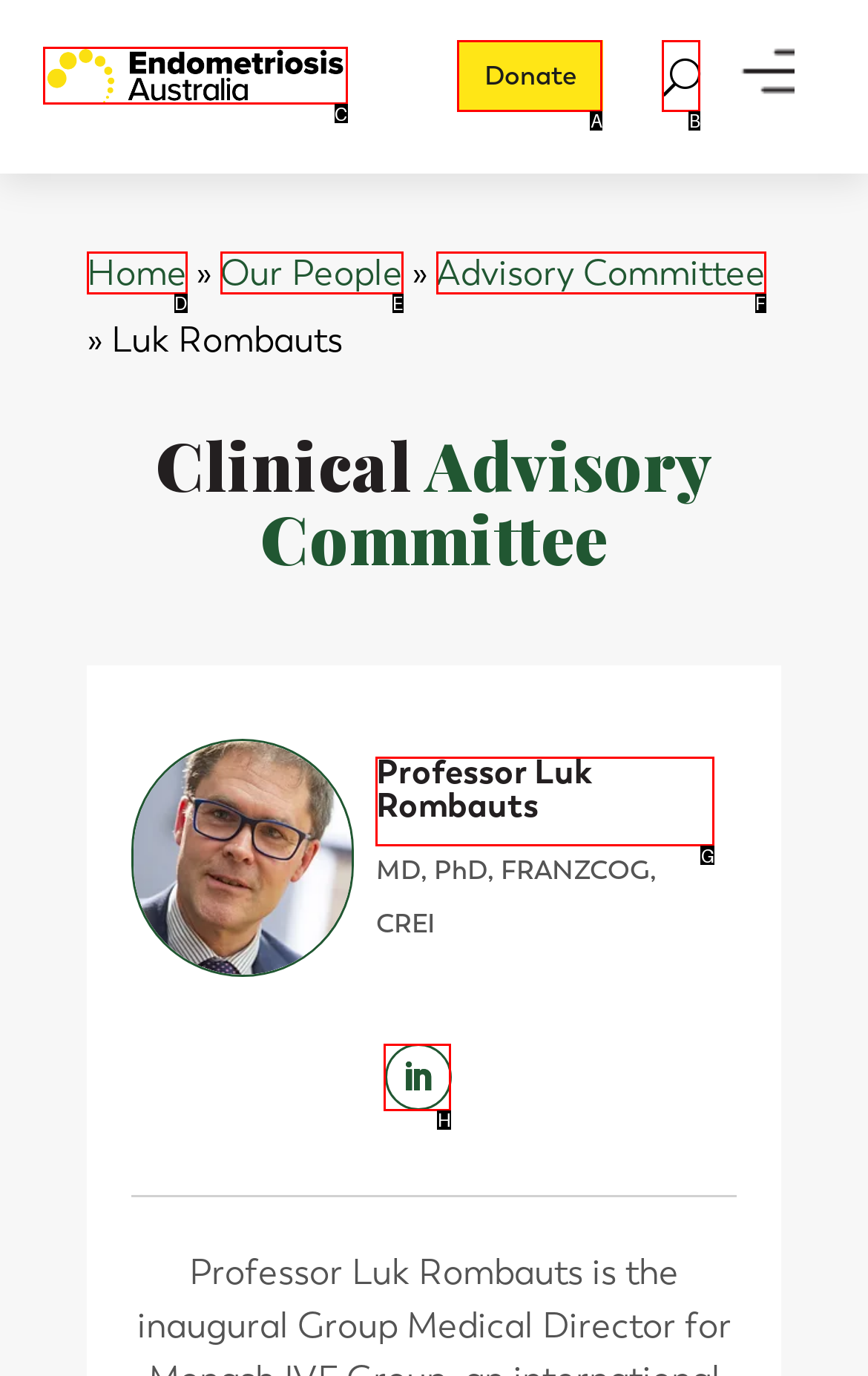Tell me which one HTML element I should click to complete the following task: View Professor Luk Rombauts' profile
Answer with the option's letter from the given choices directly.

G